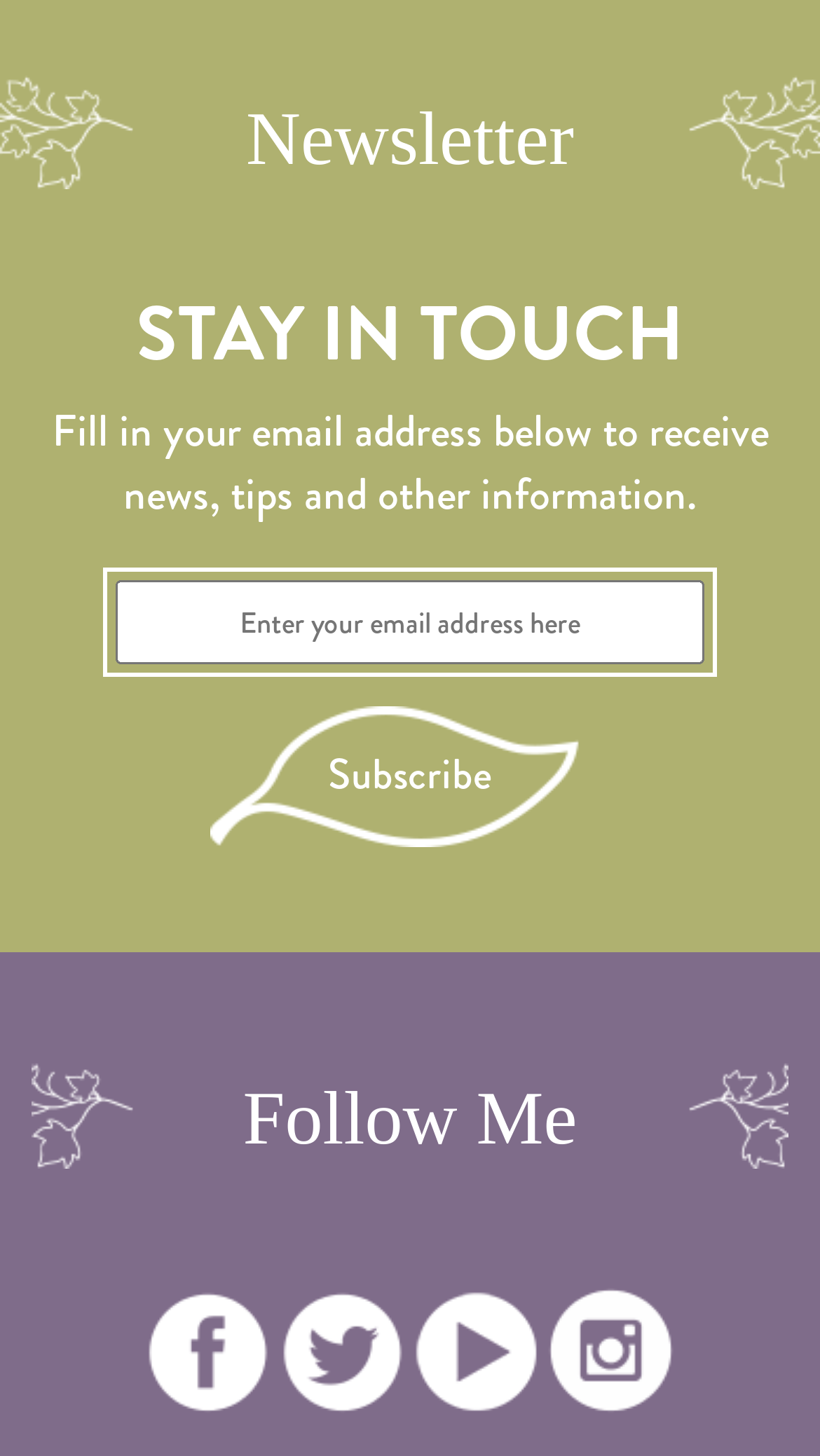Provide a thorough and detailed response to the question by examining the image: 
What is the function of the 'Subscribe' button?

The 'Subscribe' button is located below the email address field, suggesting that its function is to submit the email address entered by the user, likely to complete the subscription process.